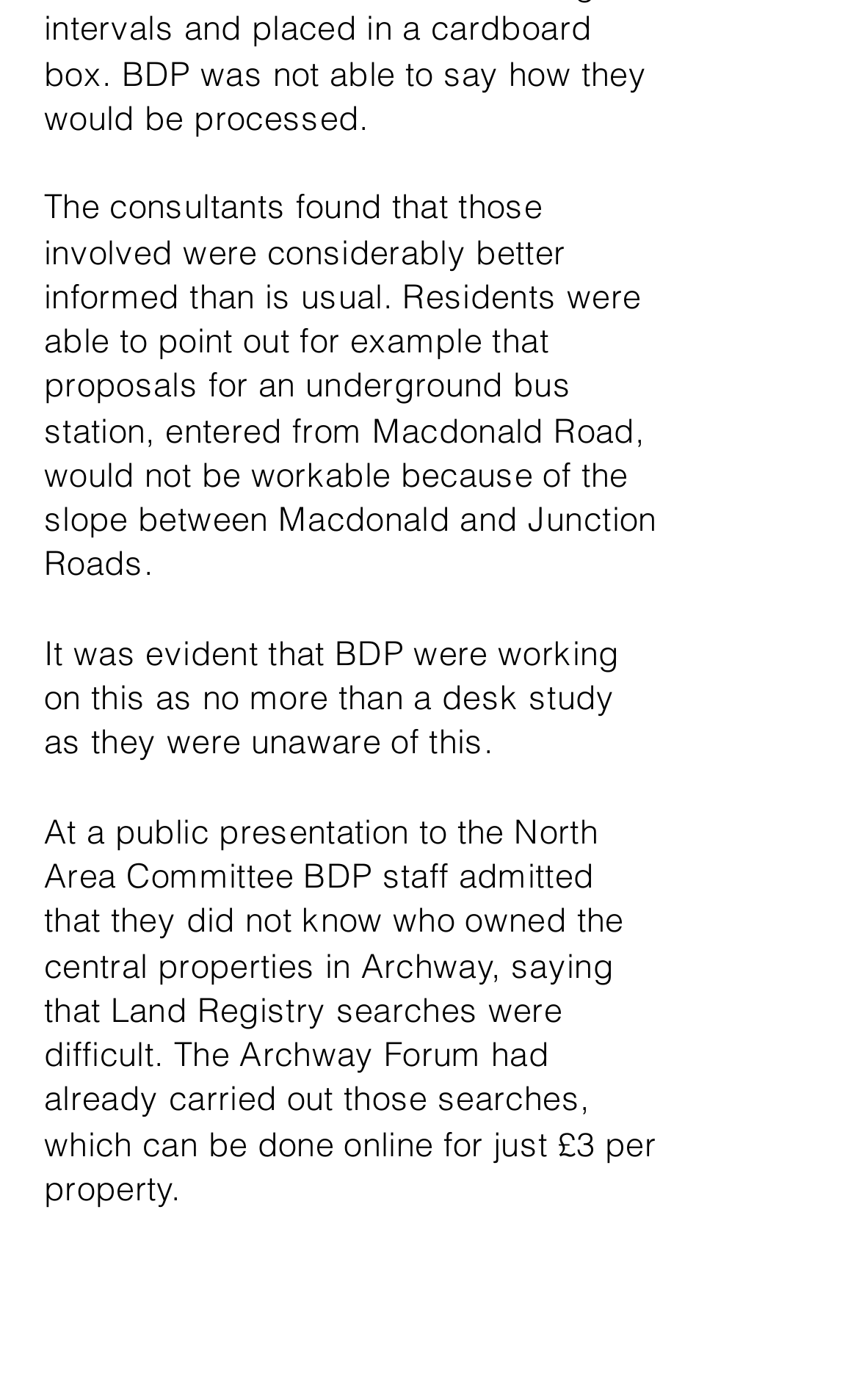Return the bounding box coordinates of the UI element that corresponds to this description: "aria-label="Facebook Social Icon"". The coordinates must be given as four float numbers in the range of 0 and 1, [left, top, right, bottom].

[0.303, 0.913, 0.392, 0.968]